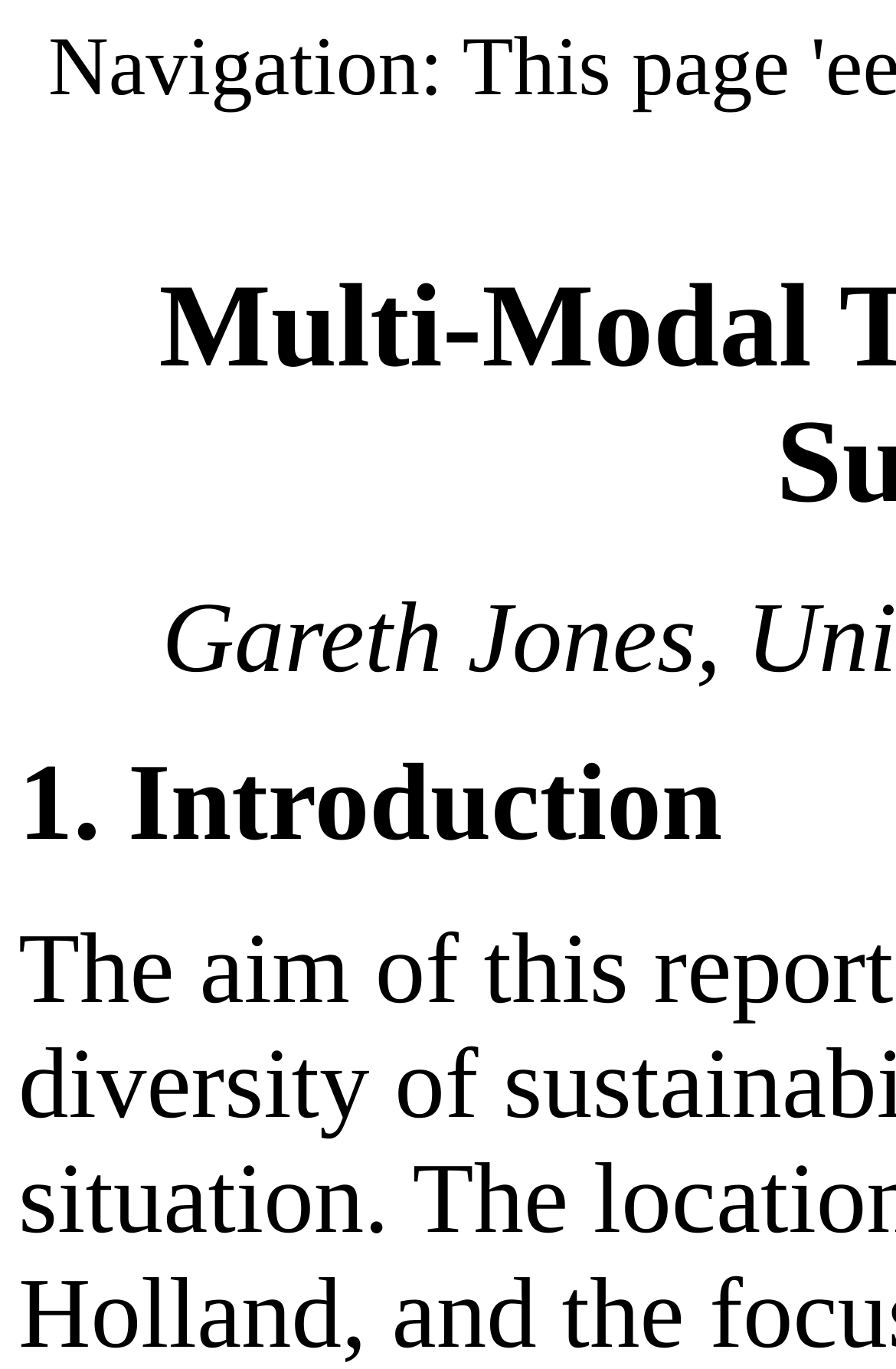Extract the main heading text from the webpage.

Multi-Modal Thinking in Agricultural Sustainability